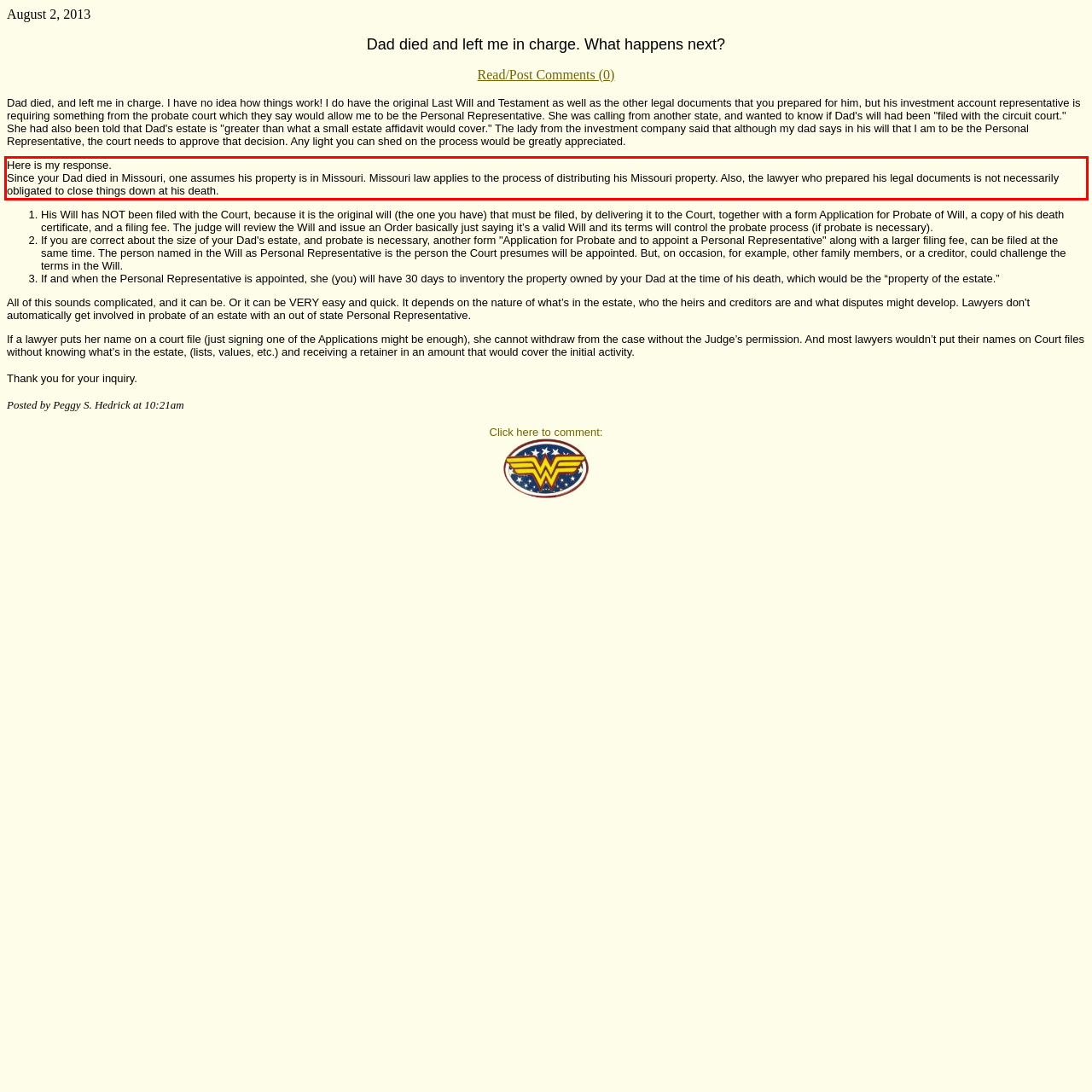Given a screenshot of a webpage, identify the red bounding box and perform OCR to recognize the text within that box.

Here is my response. Since your Dad died in Missouri, one assumes his property is in Missouri. Missouri law applies to the process of distributing his Missouri property. Also, the lawyer who prepared his legal documents is not necessarily obligated to close things down at his death.